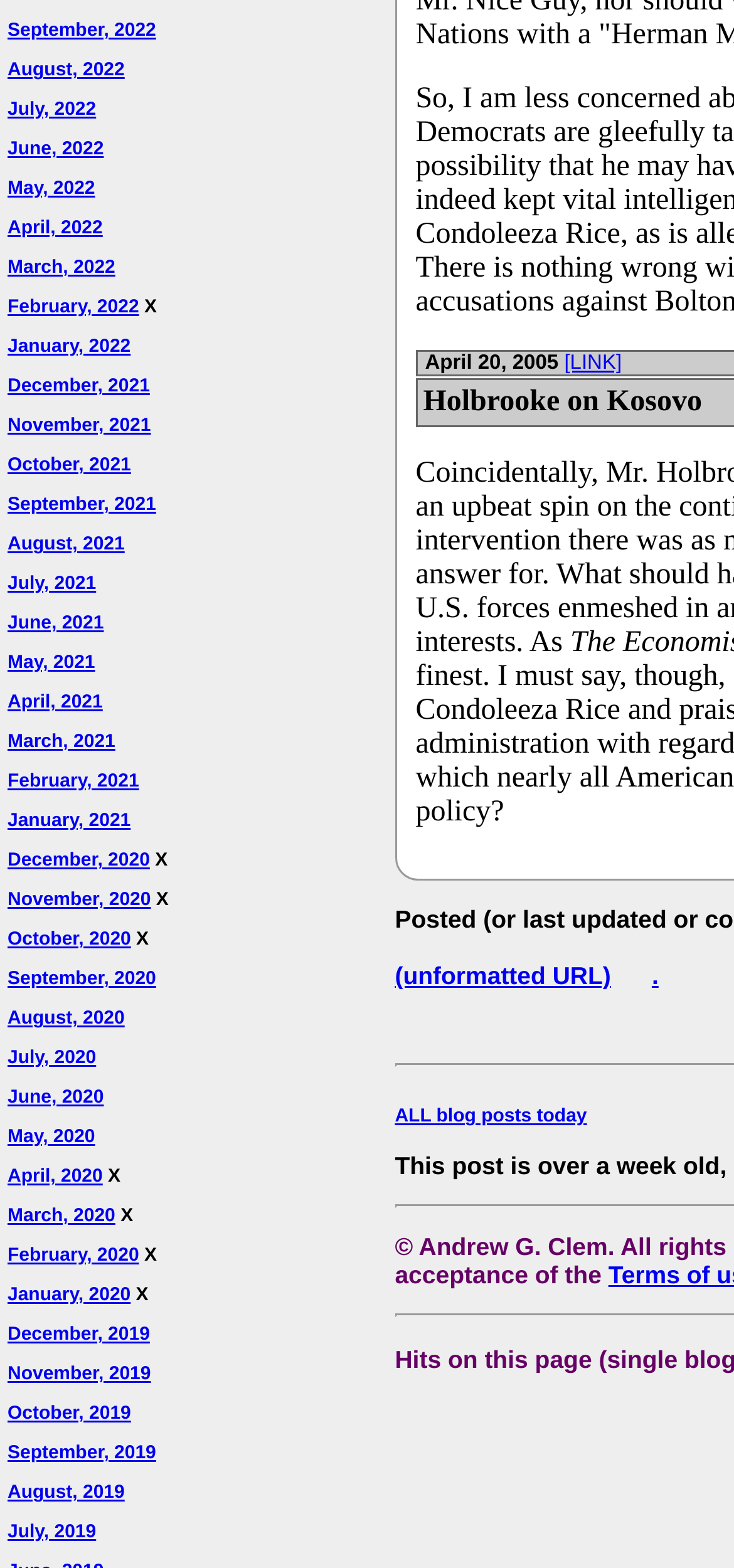How many 'X' symbols are present?
Based on the image, provide a one-word or brief-phrase response.

4